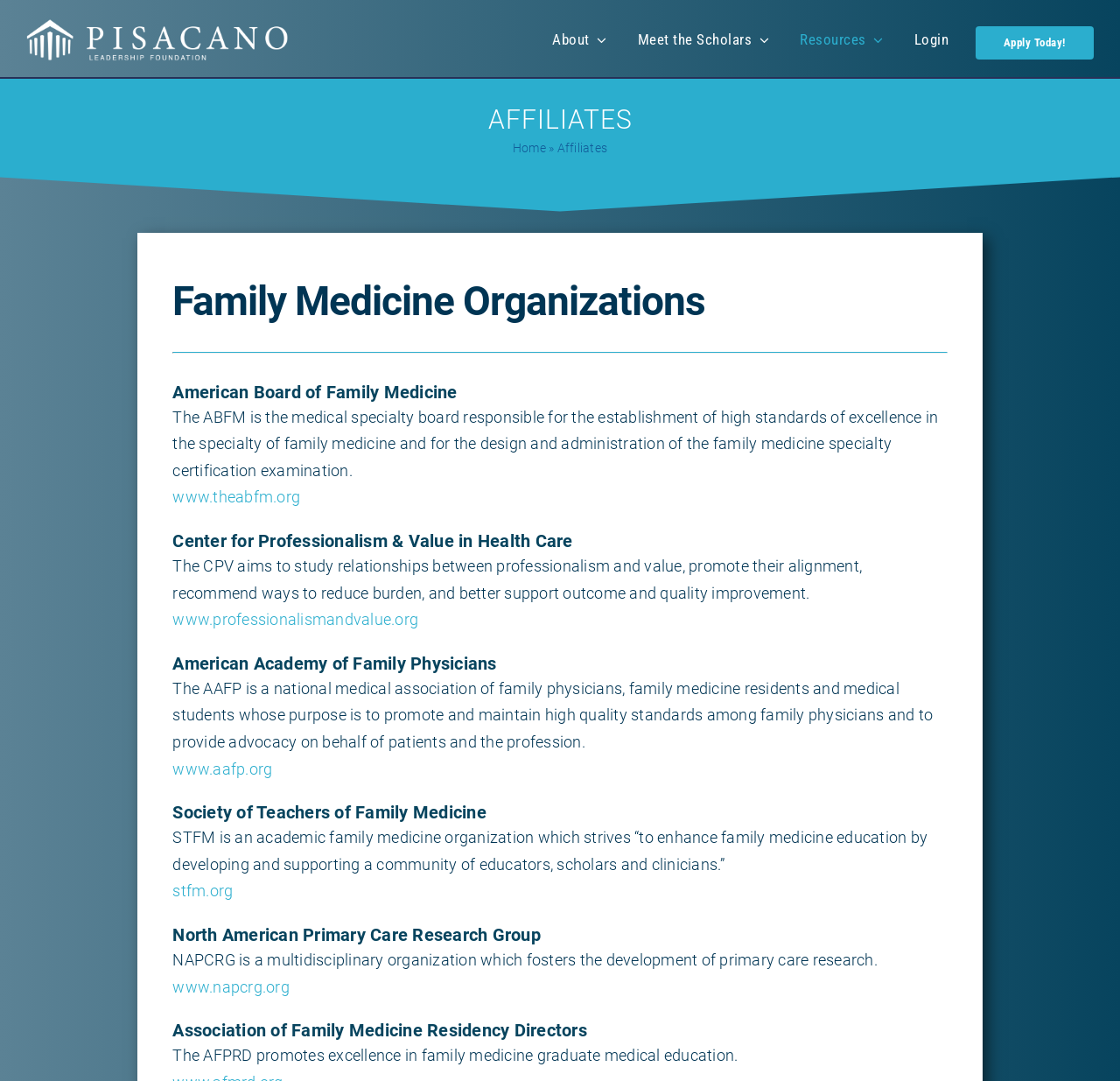How many family medicine organizations are listed?
Look at the image and answer the question with a single word or phrase.

6